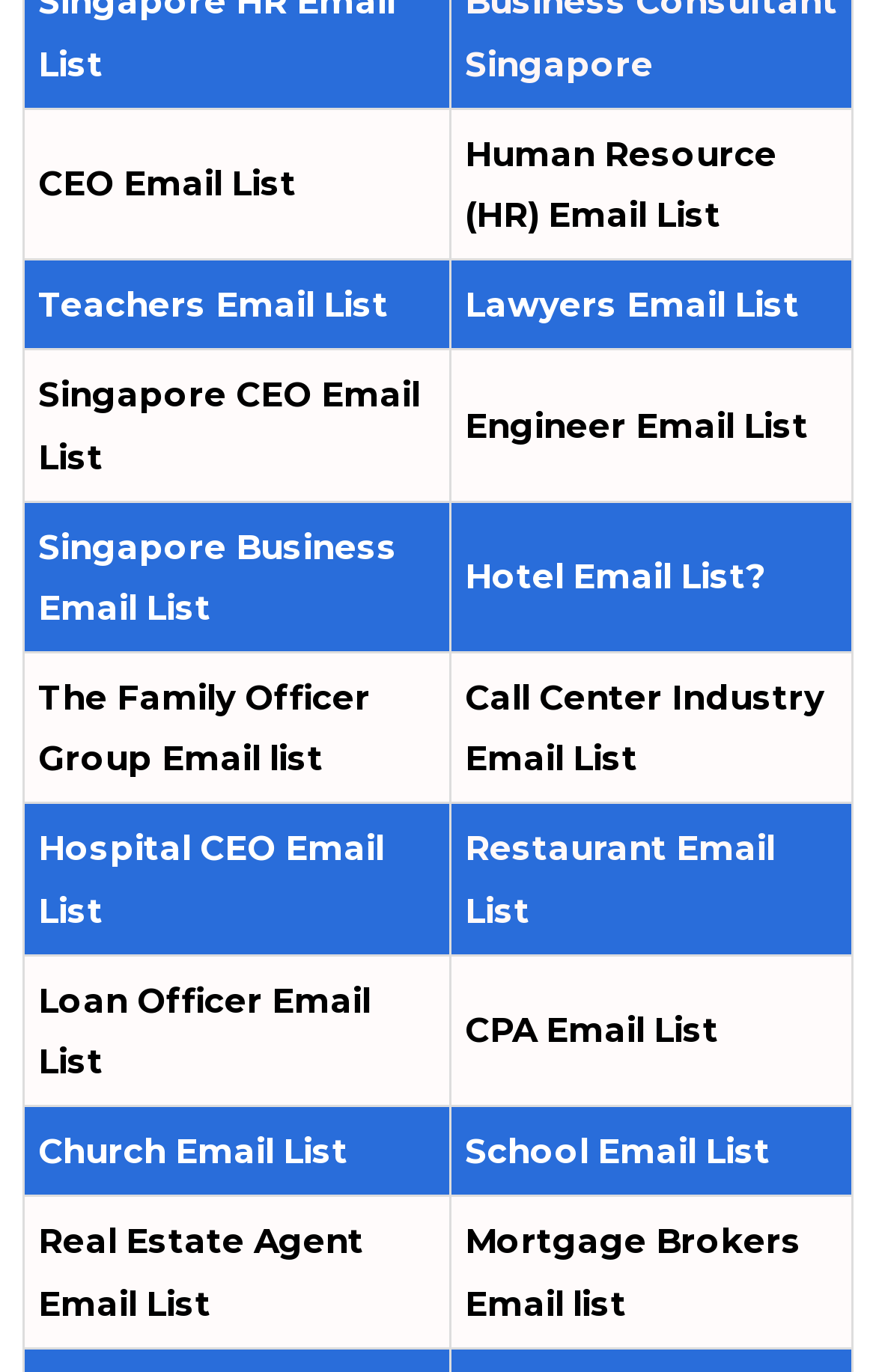Please determine the bounding box coordinates of the element to click on in order to accomplish the following task: "Click CEO Email List". Ensure the coordinates are four float numbers ranging from 0 to 1, i.e., [left, top, right, bottom].

[0.044, 0.118, 0.338, 0.15]